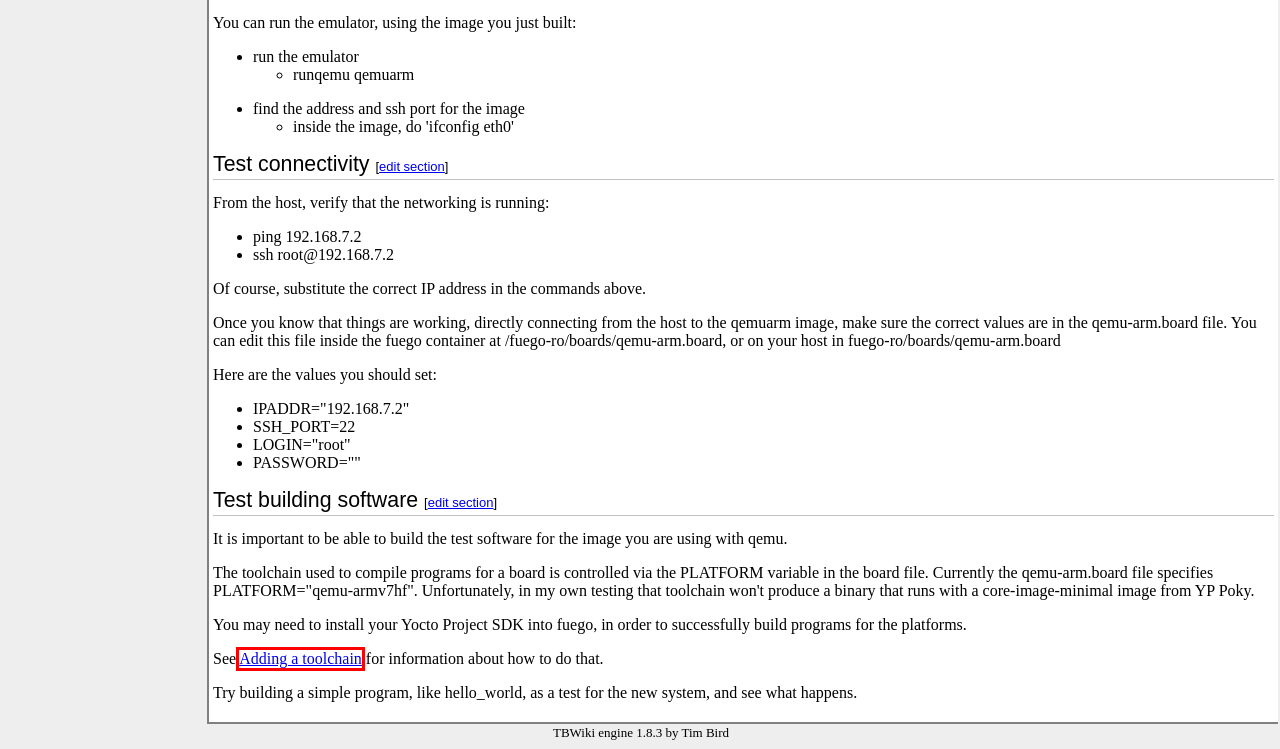Examine the screenshot of the webpage, which has a red bounding box around a UI element. Select the webpage description that best fits the new webpage after the element inside the red bounding box is clicked. Here are the choices:
A. Using the qemuarm target/wiki/Using the qemuarm target - Fuego wiki
B. Using the qemuarm target/wiki/RecentChanges - Fuego wiki
C. User login - Fuego wiki
D. Using the qemuarm target/wiki/FrontPage - Fuego wiki
E. Using the qemuarm target/wiki/Fuego Issues List - Fuego wiki
F. Using the qemuarm target/wiki/Adding a toolchain - Fuego wiki
G. Yocto Project Quick Start
H. Using the qemuarm target/wiki/Using the qemuarm target in 'raw' format - Fuego wiki

F